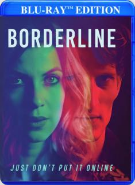Explain in detail what you see in the image.

The image showcases the Blu-ray cover for the film "Borderline." The design features a striking visual style, emphasizing a contrast between two main characters. The left side displays a woman with a serious expression, while the right side presents a man with a more enigmatic demeanor. The color palette employs a blend of green and magenta hues, creating a vibrant, modern aesthetic. 

At the top of the cover, the text "BLU-RAY™ EDITION" is prominently displayed, indicating the format. The title "BORDERLINE" is featured in bold, uppercase letters, making it instantly recognizable. At the bottom of the cover, a cautionary tagline reads, "Just don't put it online," hinting at the film's themes and storyline. This intriguing cover design suggests a psychological drama that explores the implications of online behavior and identity.